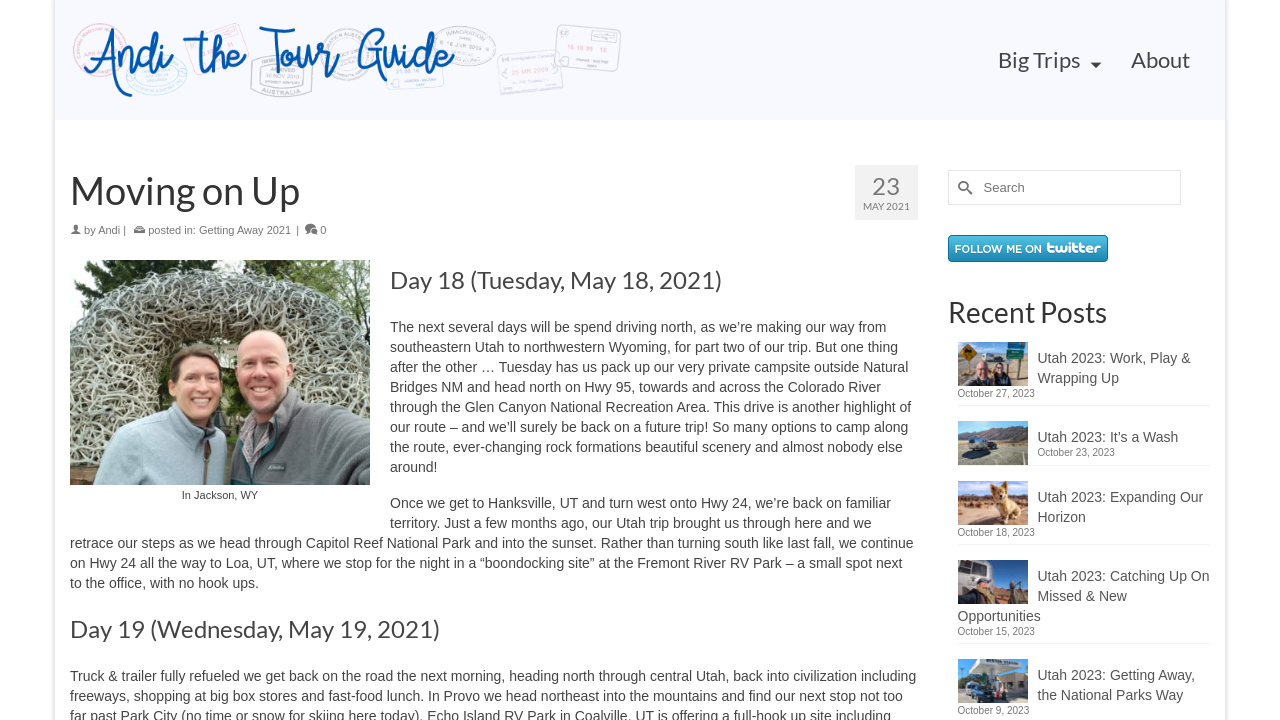Please identify the bounding box coordinates of the clickable area that will fulfill the following instruction: "View recent post Utah 2023: Work, Play & Wrapping Up". The coordinates should be in the format of four float numbers between 0 and 1, i.e., [left, top, right, bottom].

[0.748, 0.475, 0.945, 0.539]